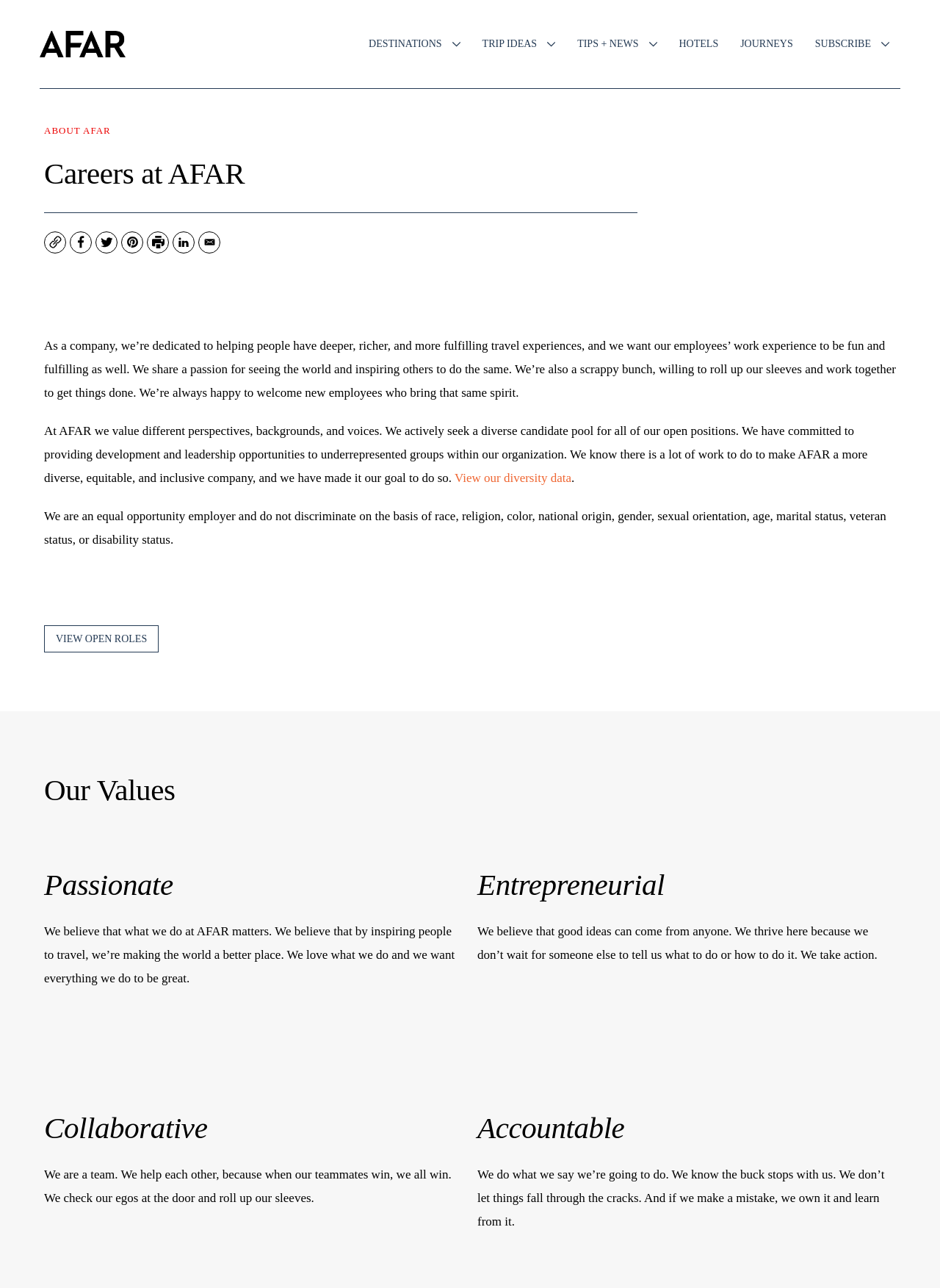Identify and provide the text of the main header on the webpage.

Careers at AFAR